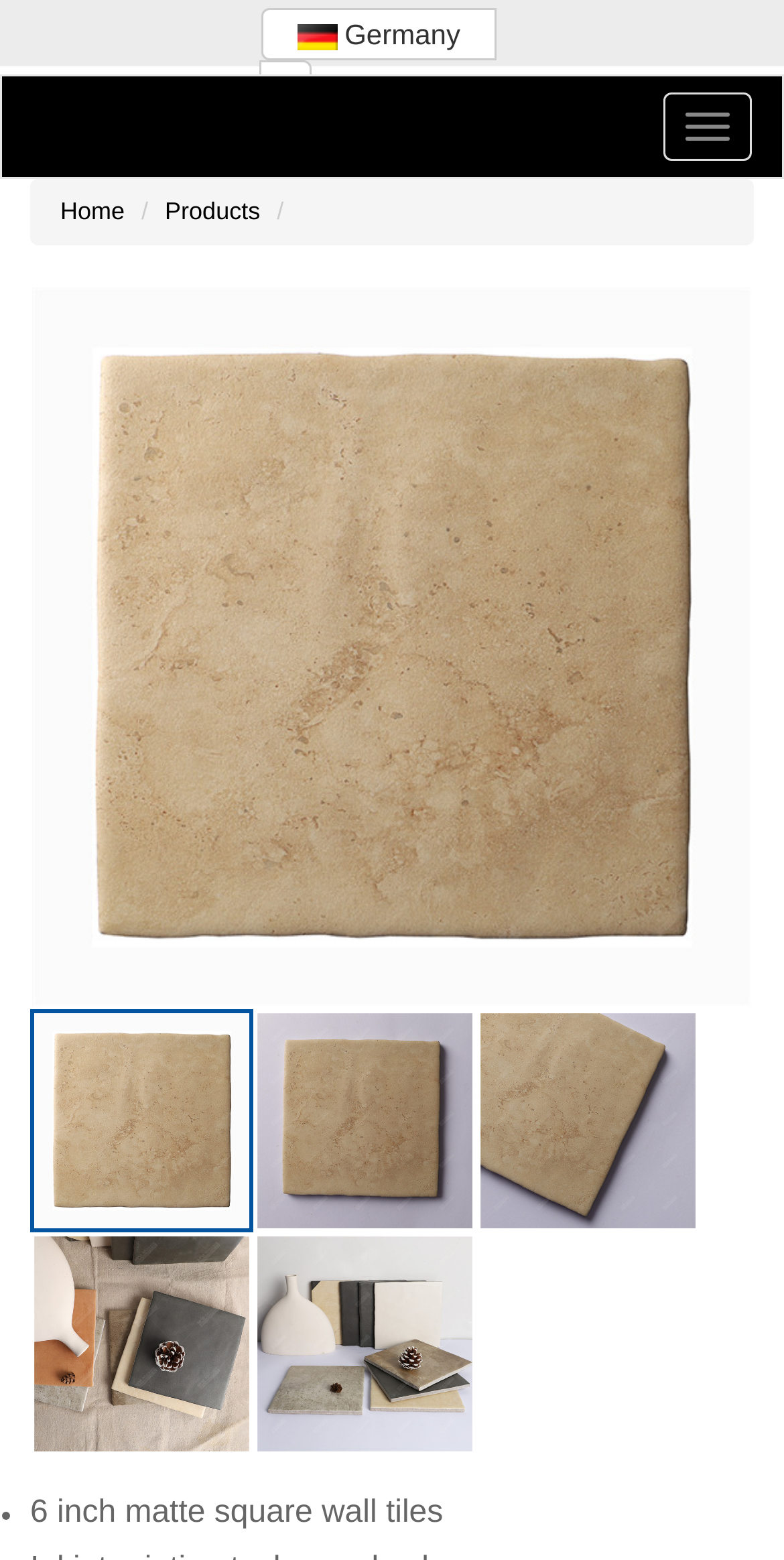What is the text on the list marker?
Analyze the image and deliver a detailed answer to the question.

The list marker element with ID 305 has the text '•', indicating that it is a bullet point.